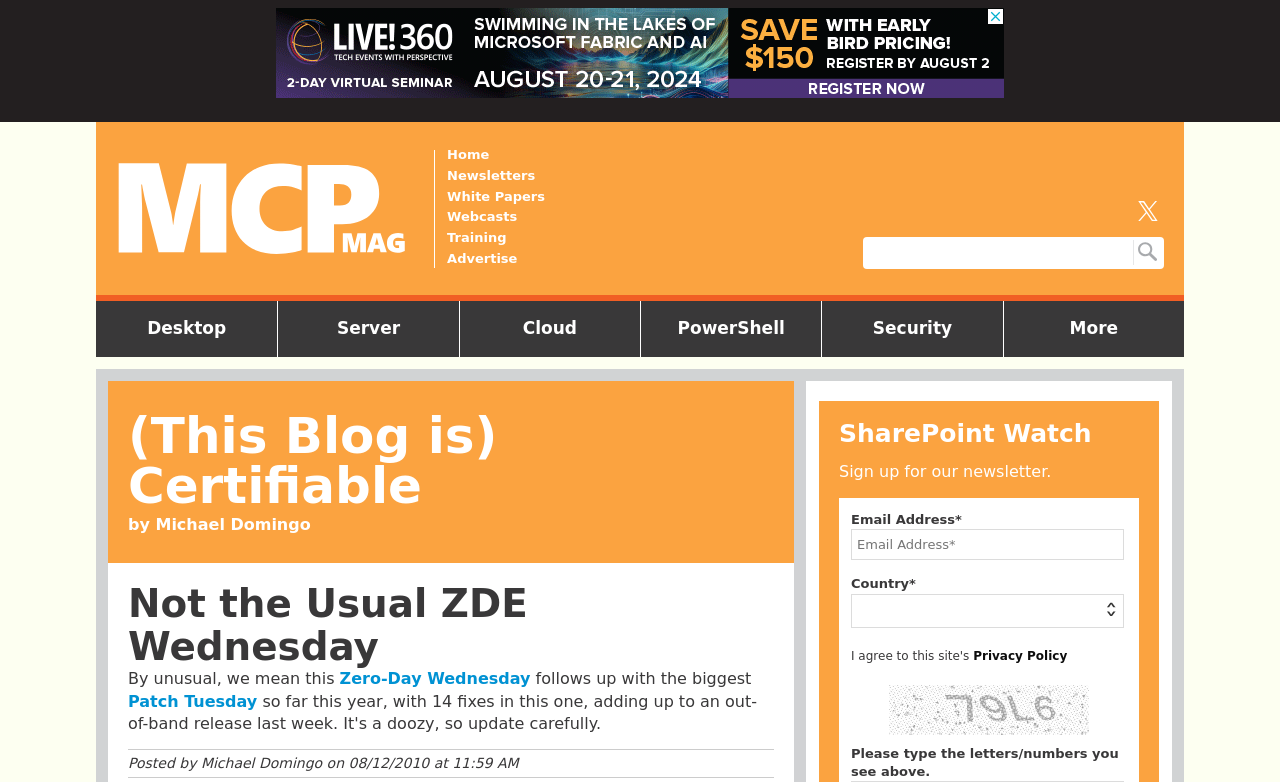What is the name of the magazine?
Look at the screenshot and provide an in-depth answer.

The name of the magazine can be found in the heading 'MCPmag Home Page' which is located at the top of the webpage, with a bounding box coordinate of [0.075, 0.156, 0.335, 0.377].